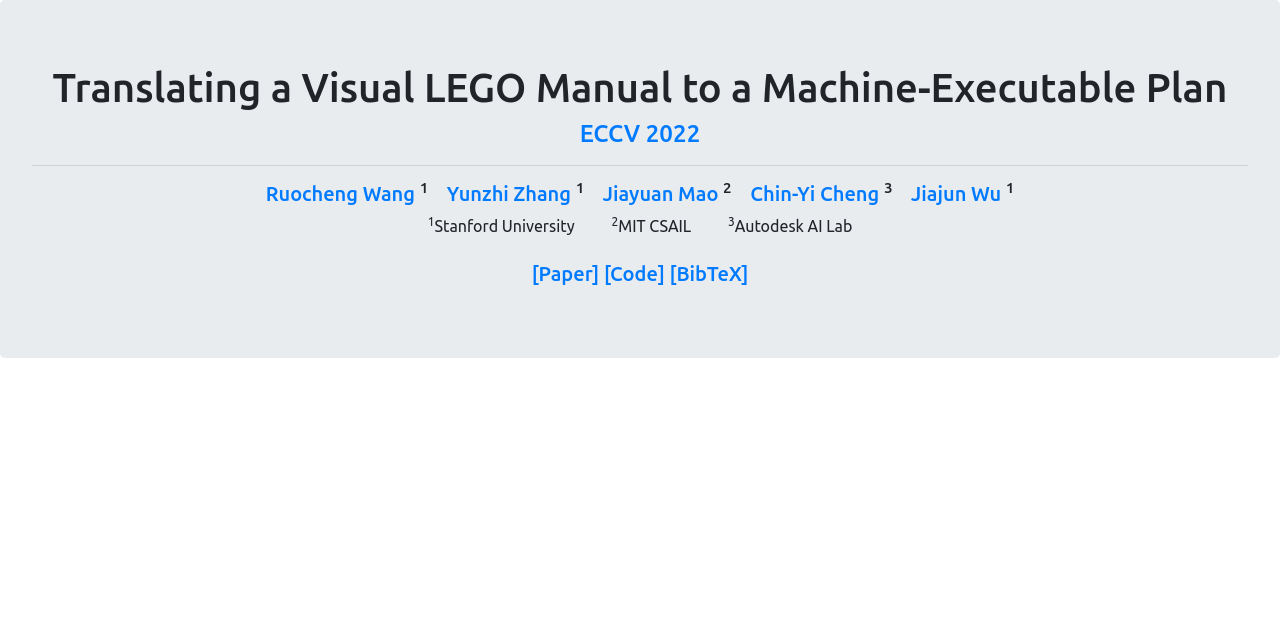What is the name of the university affiliated with Ruocheng Wang?
Look at the screenshot and give a one-word or phrase answer.

Stanford University